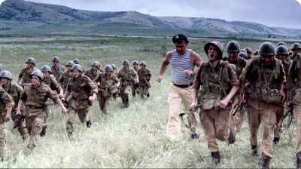Analyze the image and provide a detailed answer to the question: What is the context of the scene?

The image depicts a dramatic scene from the 2005 war movie '9th Company', and the soldiers are shown running across a grassy landscape, conveying a sense of urgency and tension, which suggests that the context of the scene is either a war or a training situation.